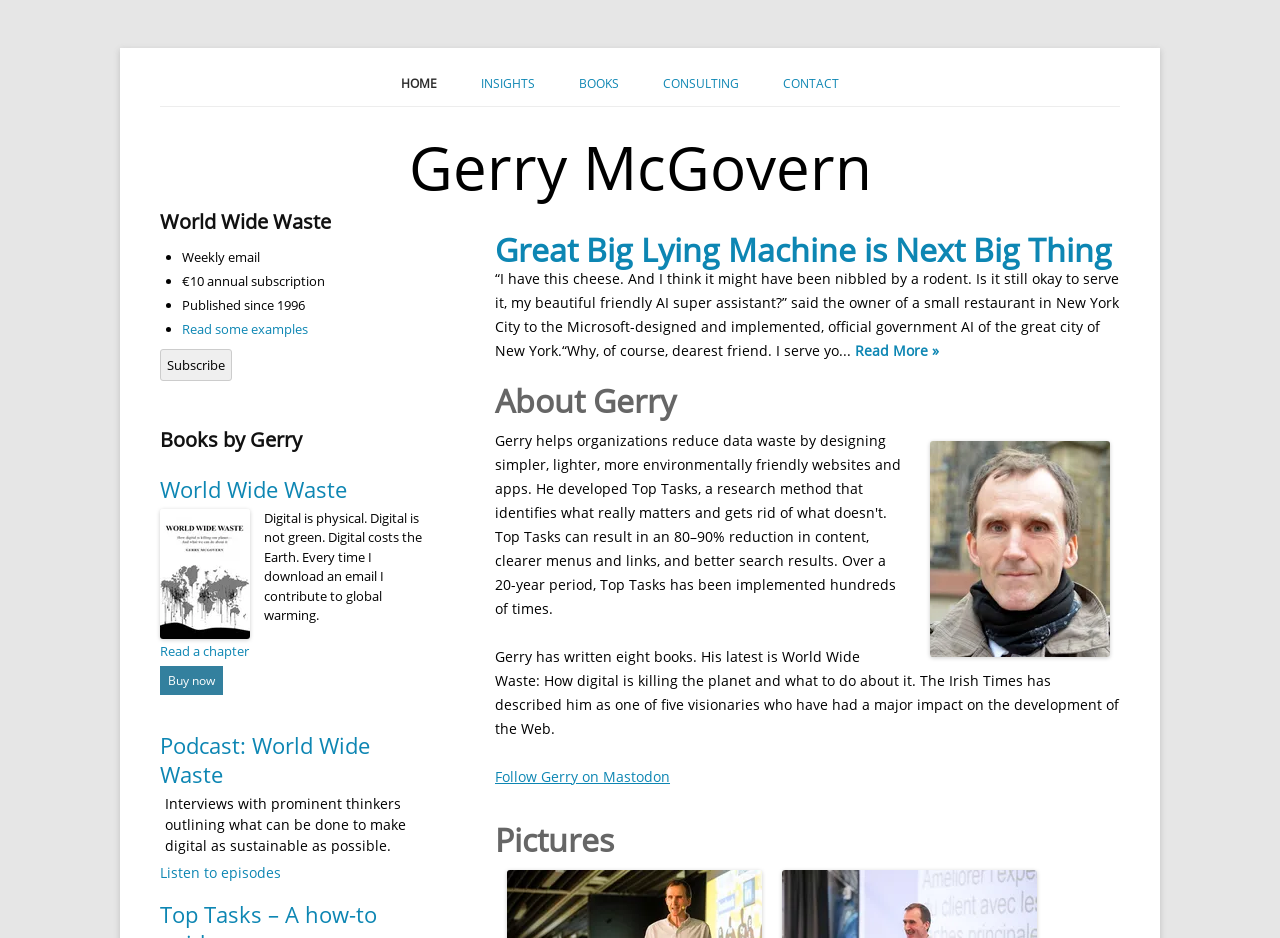What is the topic of the podcast?
Using the information from the image, answer the question thoroughly.

I found this answer by looking at the section 'Podcast: World Wide Waste' where it describes the podcast as 'Interviews with prominent thinkers outlining what can be done to make digital as sustainable as possible.'